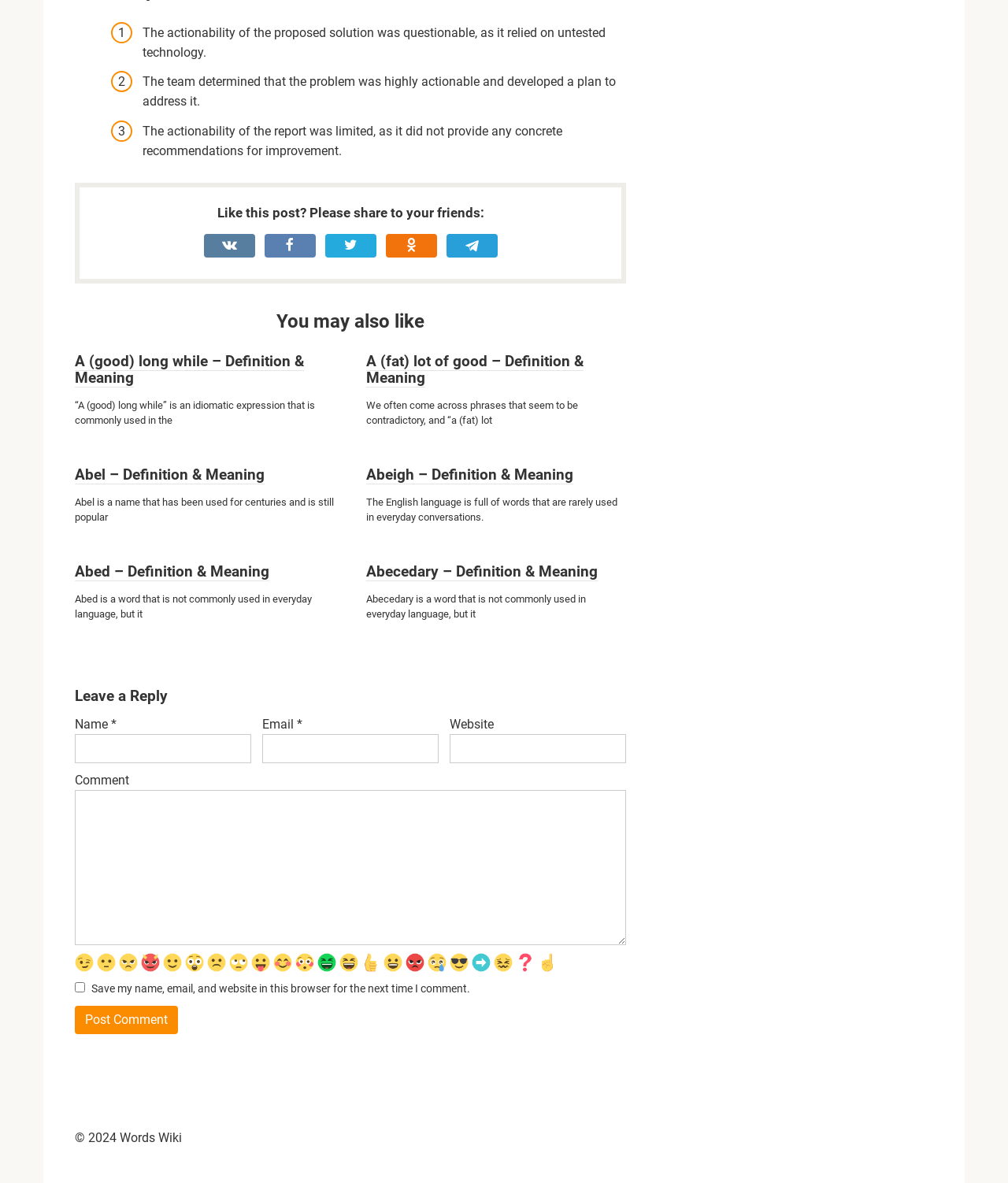What is the purpose of the website?
We need a detailed and meticulous answer to the question.

Based on the webpage content, it appears to be a dictionary website that provides definitions and meanings of words and phrases. The website has a collection of words with their definitions, and users can search for specific words to learn their meanings.